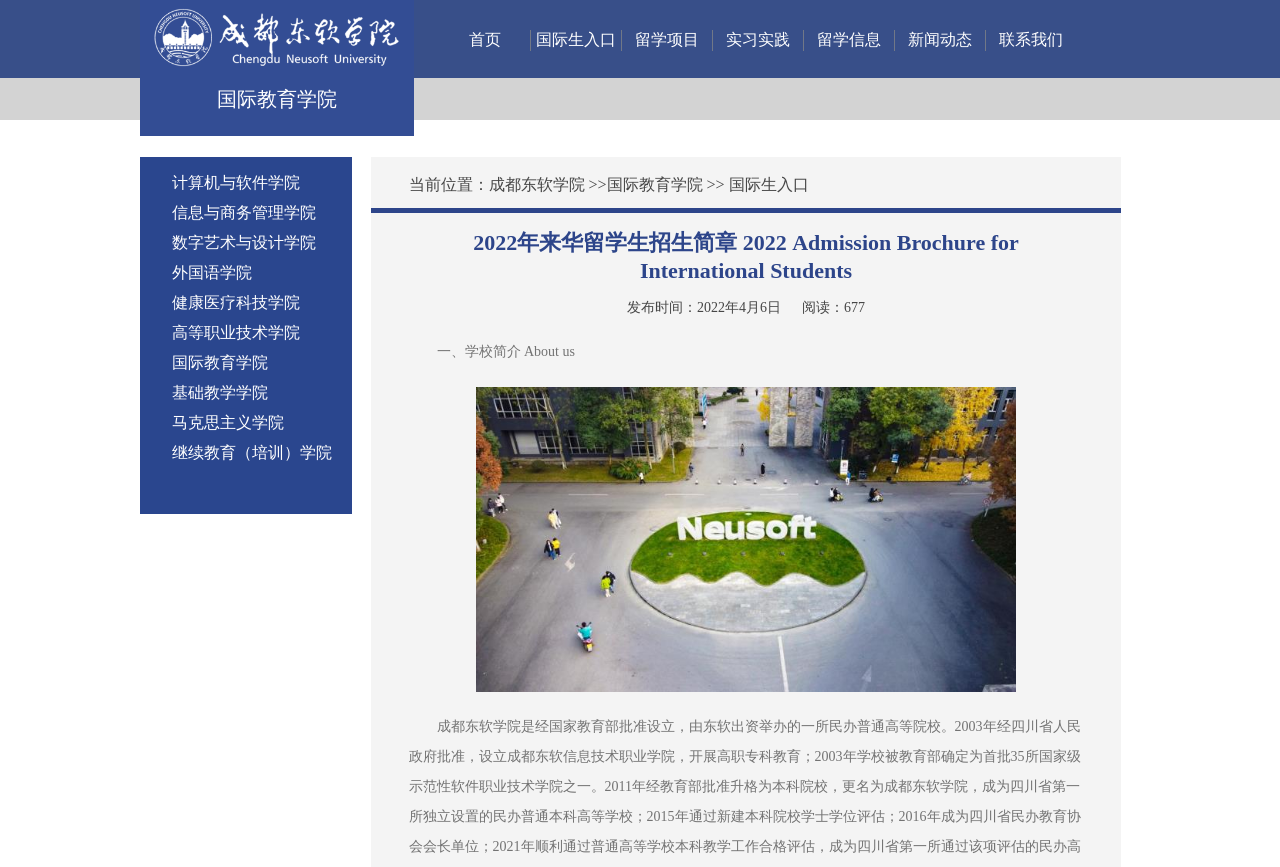Indicate the bounding box coordinates of the clickable region to achieve the following instruction: "Read the 2022 admission brochure for international students."

[0.37, 0.265, 0.796, 0.326]